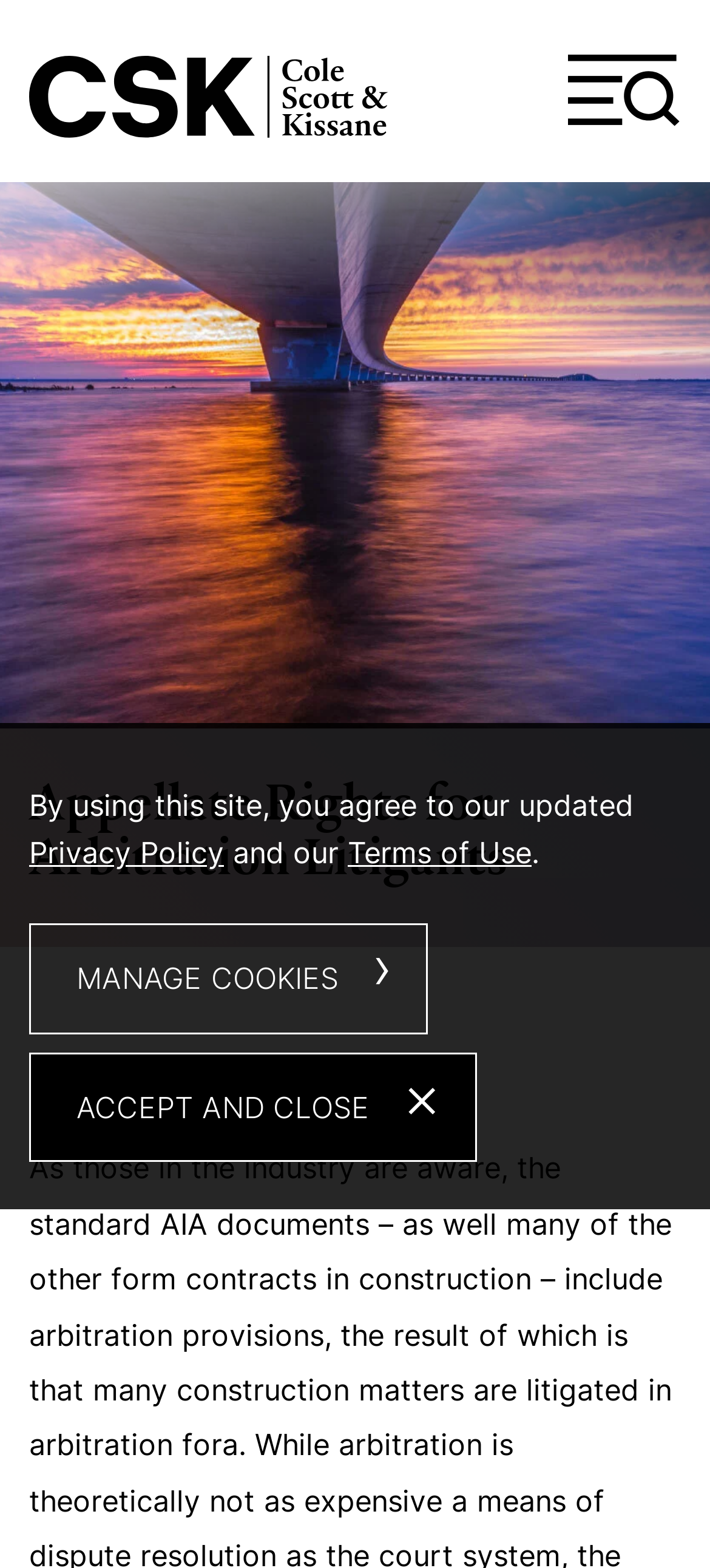Locate the bounding box coordinates of the UI element described by: "Financials". Provide the coordinates as four float numbers between 0 and 1, formatted as [left, top, right, bottom].

None